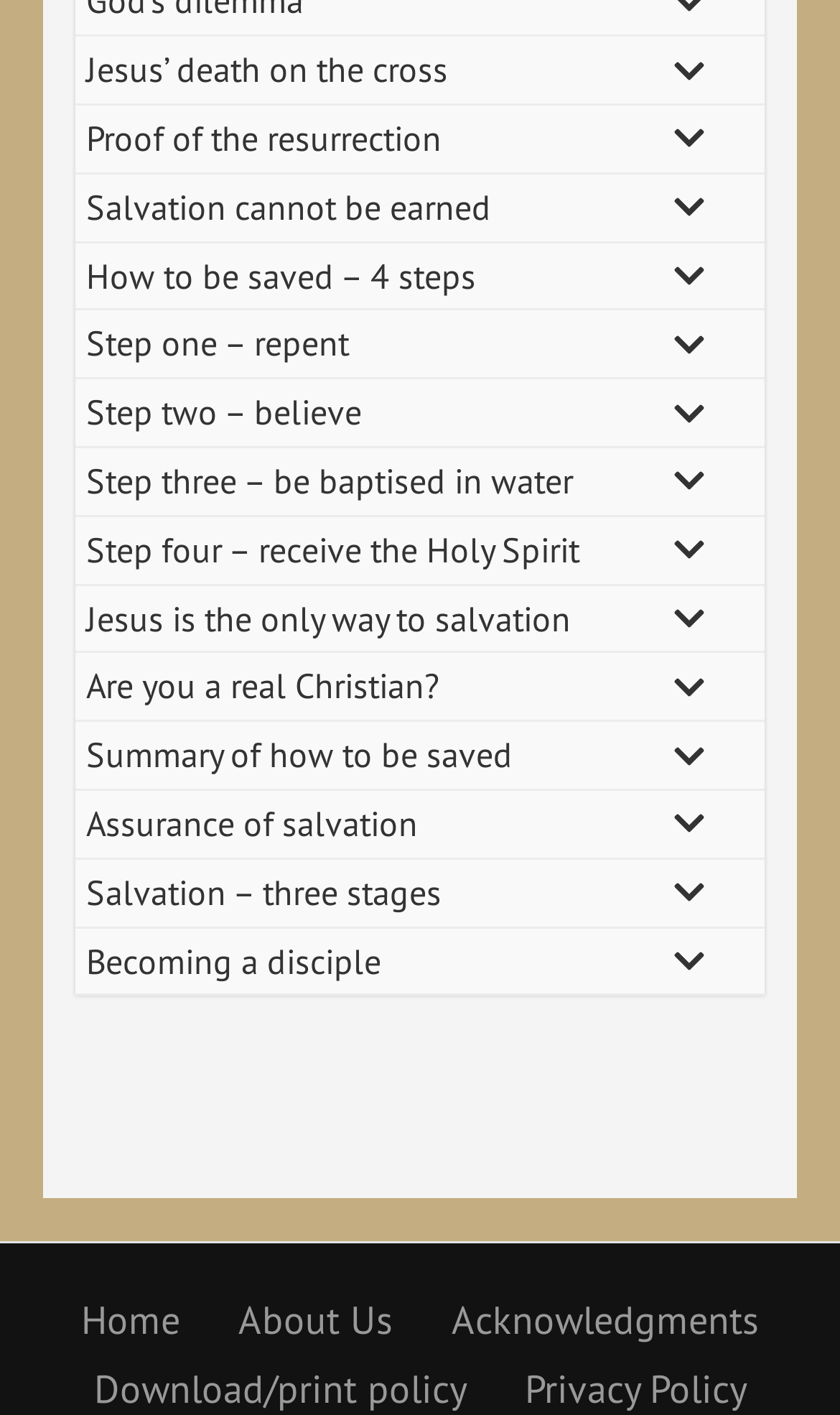Locate the bounding box coordinates of the element I should click to achieve the following instruction: "Go to Home".

[0.096, 0.916, 0.214, 0.951]